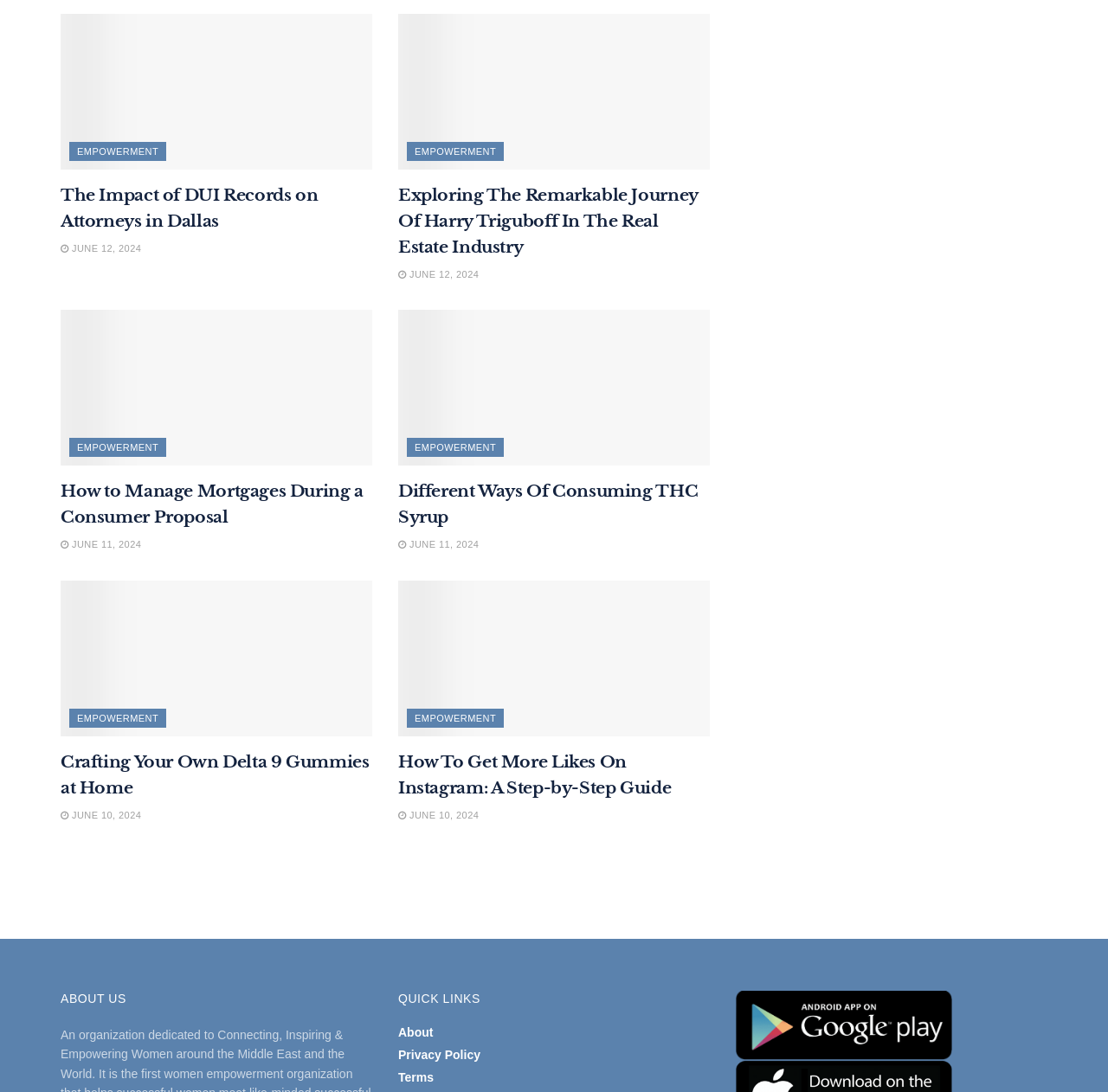Identify the bounding box coordinates for the region of the element that should be clicked to carry out the instruction: "Read the article about DUI records on attorneys in Dallas". The bounding box coordinates should be four float numbers between 0 and 1, i.e., [left, top, right, bottom].

[0.055, 0.013, 0.336, 0.155]